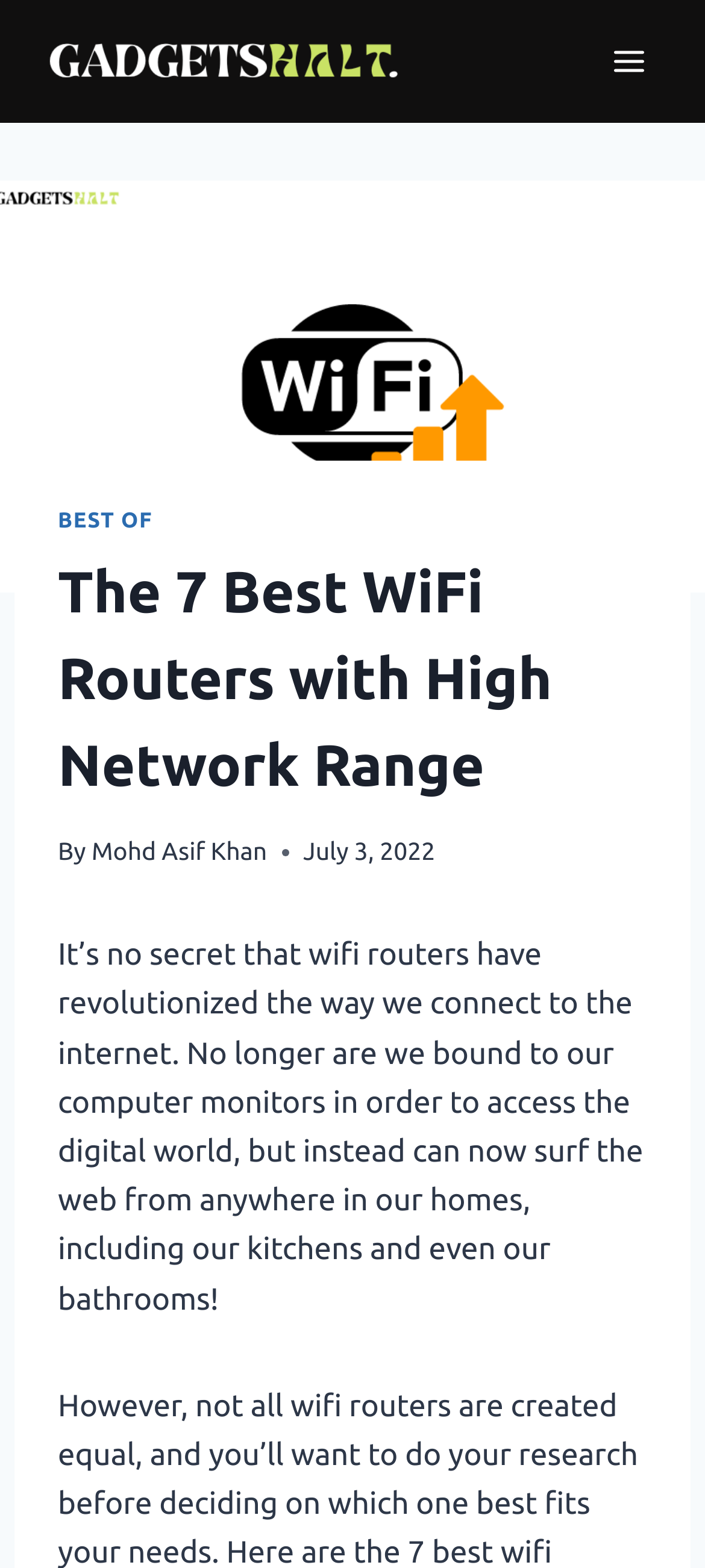Based on what you see in the screenshot, provide a thorough answer to this question: How many best WiFi routers are mentioned?

I found the heading 'The 7 Best WiFi Routers with High Network Range' which indicates that the article is discussing 7 best WiFi routers.